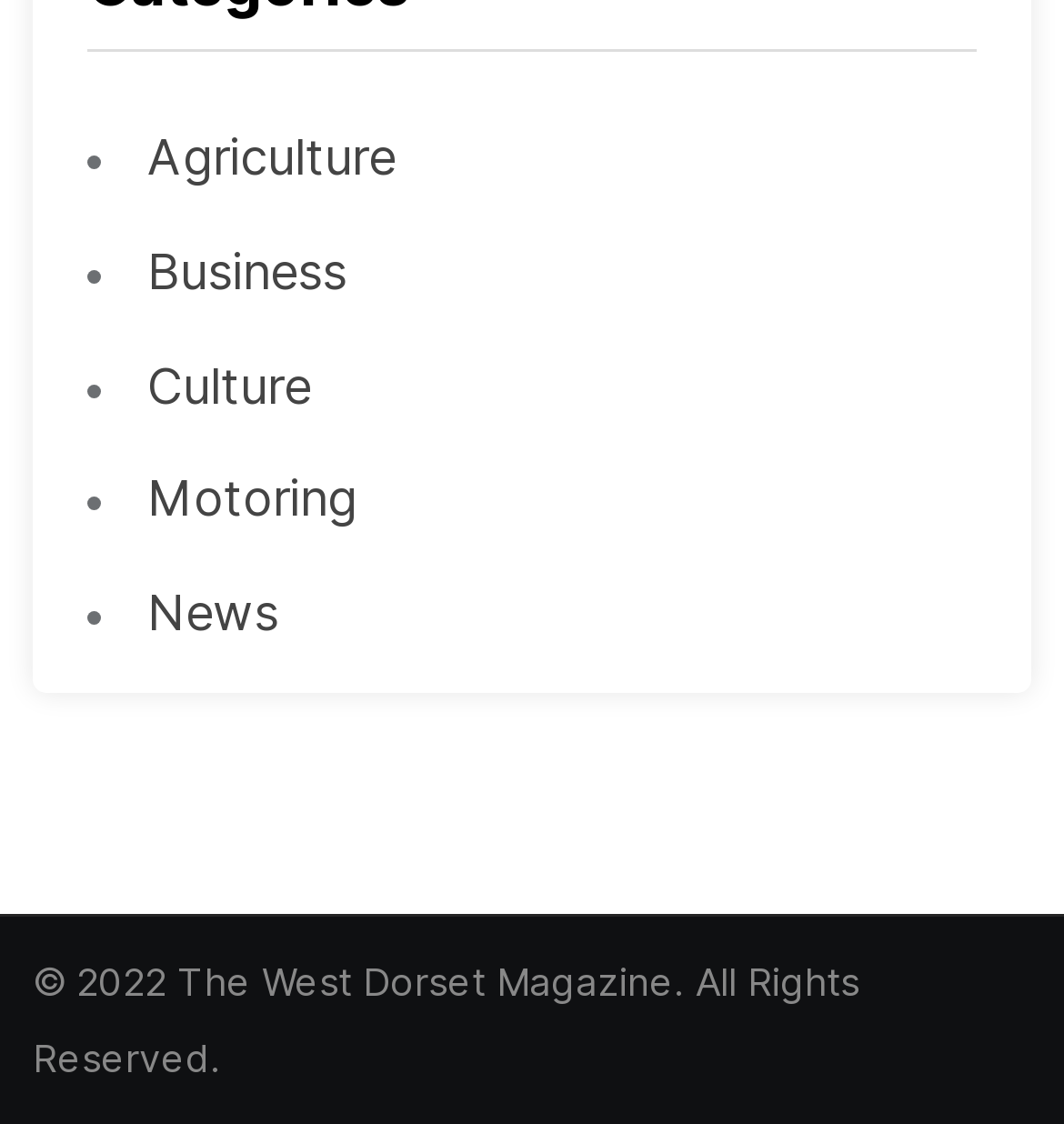How many list markers are on the webpage?
Refer to the image and answer the question using a single word or phrase.

20